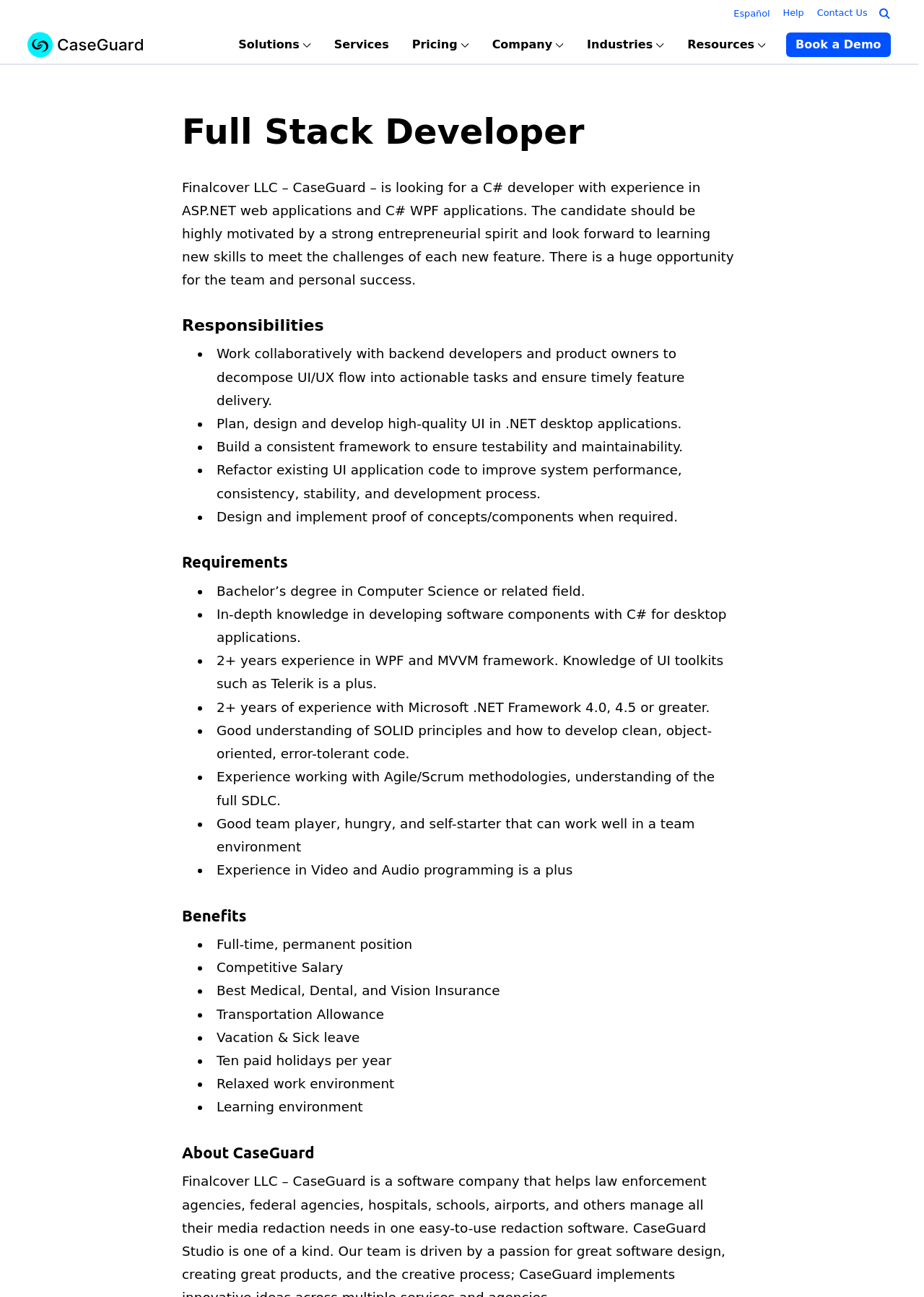What is the 'Transcription & Translation' feature used for?
Please use the image to deliver a detailed and complete answer.

The 'Transcription & Translation' feature is used to transcribe and translate audio or video files, as described on the webpage. It says 'Automatically transcribe & translate any audio or video from 50+ different languages, burn closed captions and more.' This implies that the feature is designed to convert audio or video files into text and translate them into different languages.